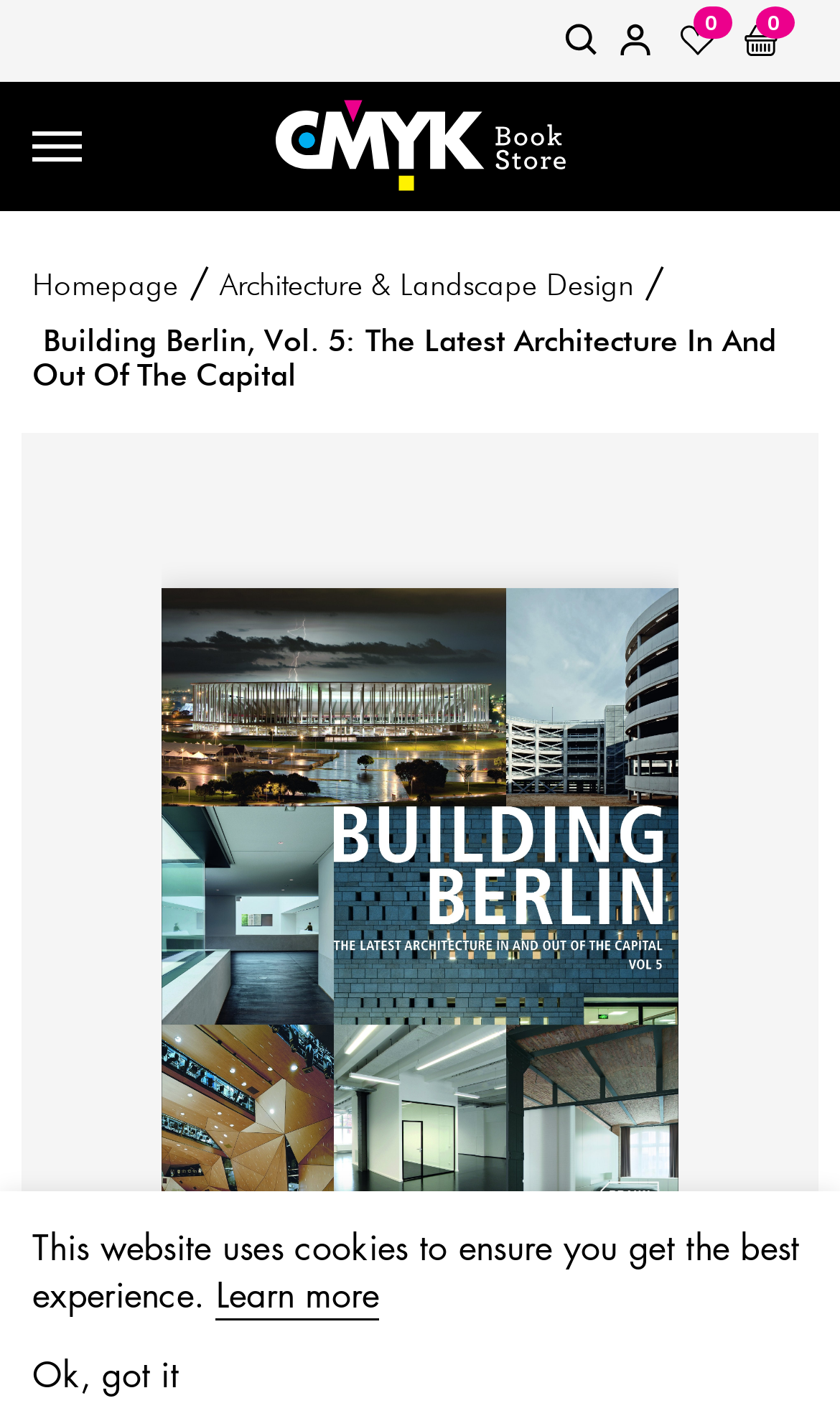Please identify the coordinates of the bounding box for the clickable region that will accomplish this instruction: "view cart".

[0.885, 0.021, 0.926, 0.044]